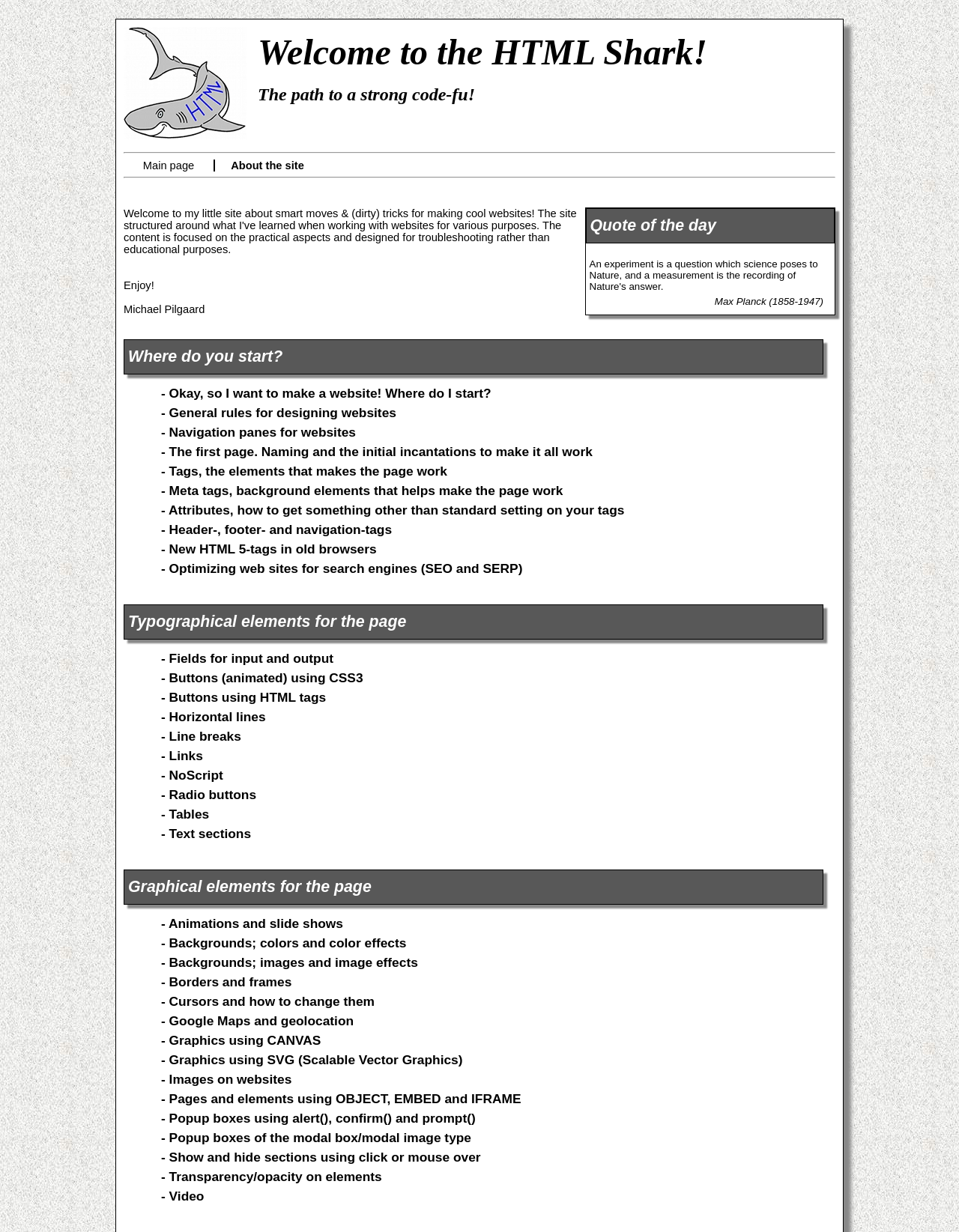Construct a comprehensive description capturing every detail on the webpage.

The webpage is titled "The HTML Shark - The art of making websites" and has a prominent link to the title at the top left corner. Below the title, there is a horizontal separator line. 

To the right of the title, there is a heading that reads "Welcome to the HTML Shark! The path to a strong code-fu!" which takes up a significant portion of the top section of the page. 

Below the welcome heading, there is a table with three grid cells. The first cell contains the text "Main page", the second cell contains a link to "About the site", and the third cell is empty. 

Further down the page, there is a quote of the day section with a quote from Max Planck, followed by a brief message from Michael Pilgaard. 

The main content of the page is divided into several sections, each with a heading and a link to a related topic. These sections include "Where do you start?", "General rules for designing websites", "Navigation panes for websites", and many others, covering various aspects of HTML coding, website design, and optimization. 

There are a total of 29 sections, each with a heading and a link, covering topics such as tags, attributes, header and footer tags, search engine optimization, and graphical elements like animations, backgrounds, and borders. 

Throughout the page, there are no images except for the logo of "The HTML Shark" at the top left corner. The overall layout is organized, with clear headings and concise text, making it easy to navigate and find specific topics.